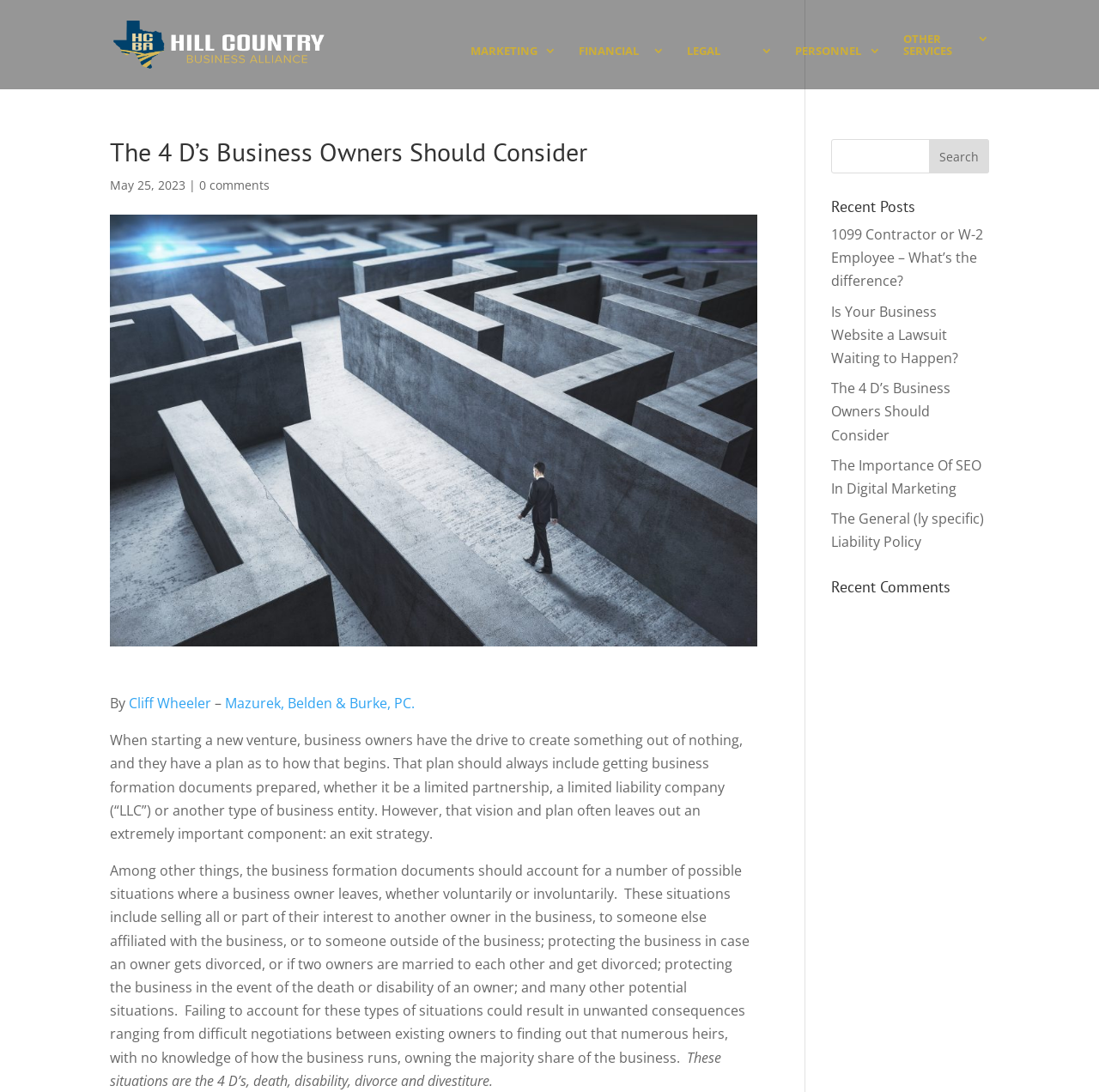What is the name of the company mentioned in the article?
Analyze the screenshot and provide a detailed answer to the question.

I found the name of the company mentioned in the article by looking at the link element that contains the company's name, which is 'Mazurek, Belden & Burke, PC.'. This element is located in the text of the article and is associated with the author of the article.